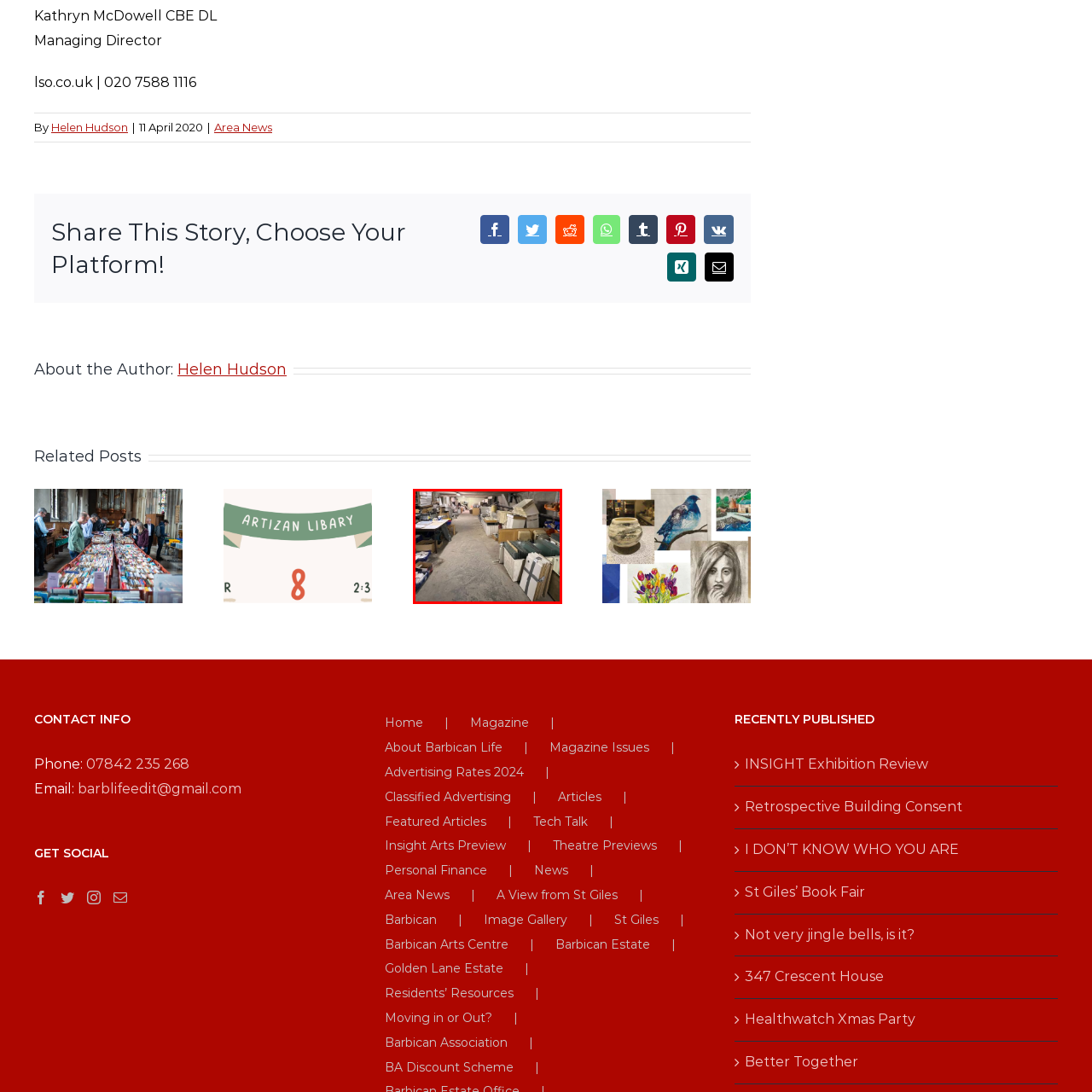Please look at the image highlighted by the red box, What is the purpose of the Salvage Store?
 Provide your answer using a single word or phrase.

repurposing and redistributing items